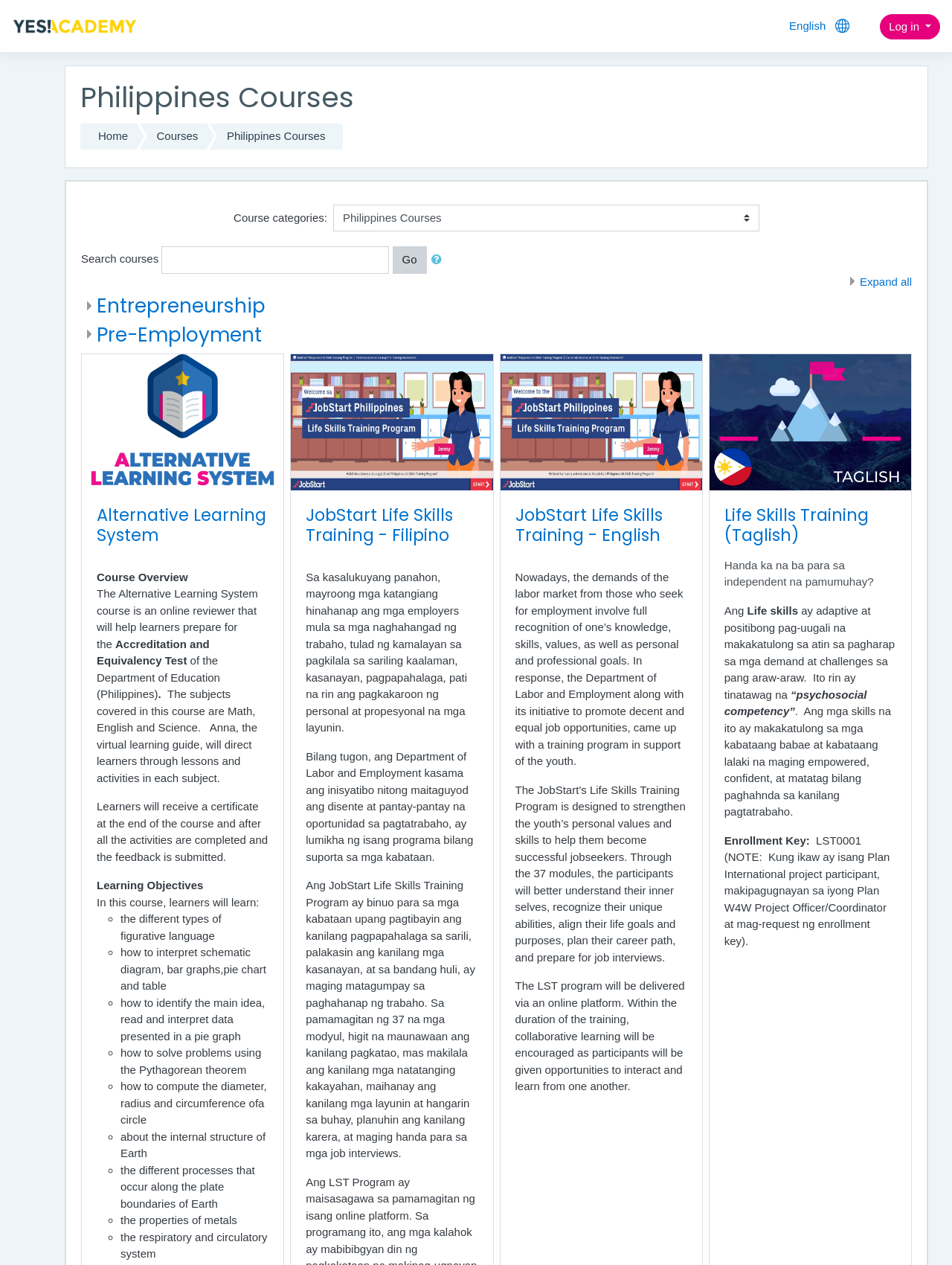Locate the bounding box coordinates of the element's region that should be clicked to carry out the following instruction: "Click on the 'English' link". The coordinates need to be four float numbers between 0 and 1, i.e., [left, top, right, bottom].

[0.829, 0.014, 0.867, 0.027]